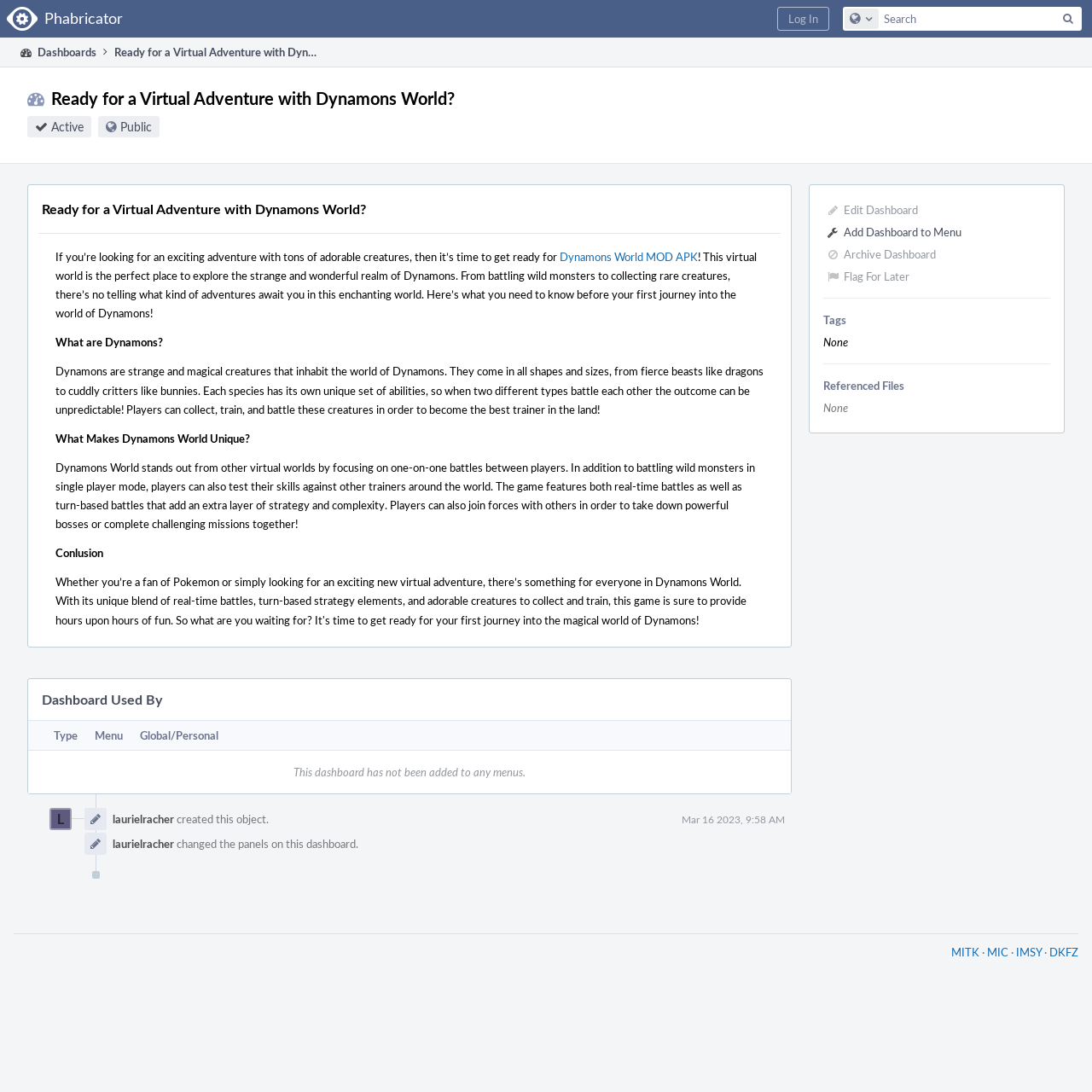Please identify the bounding box coordinates of the area that needs to be clicked to fulfill the following instruction: "Check the dashboard used by."

[0.038, 0.631, 0.718, 0.65]